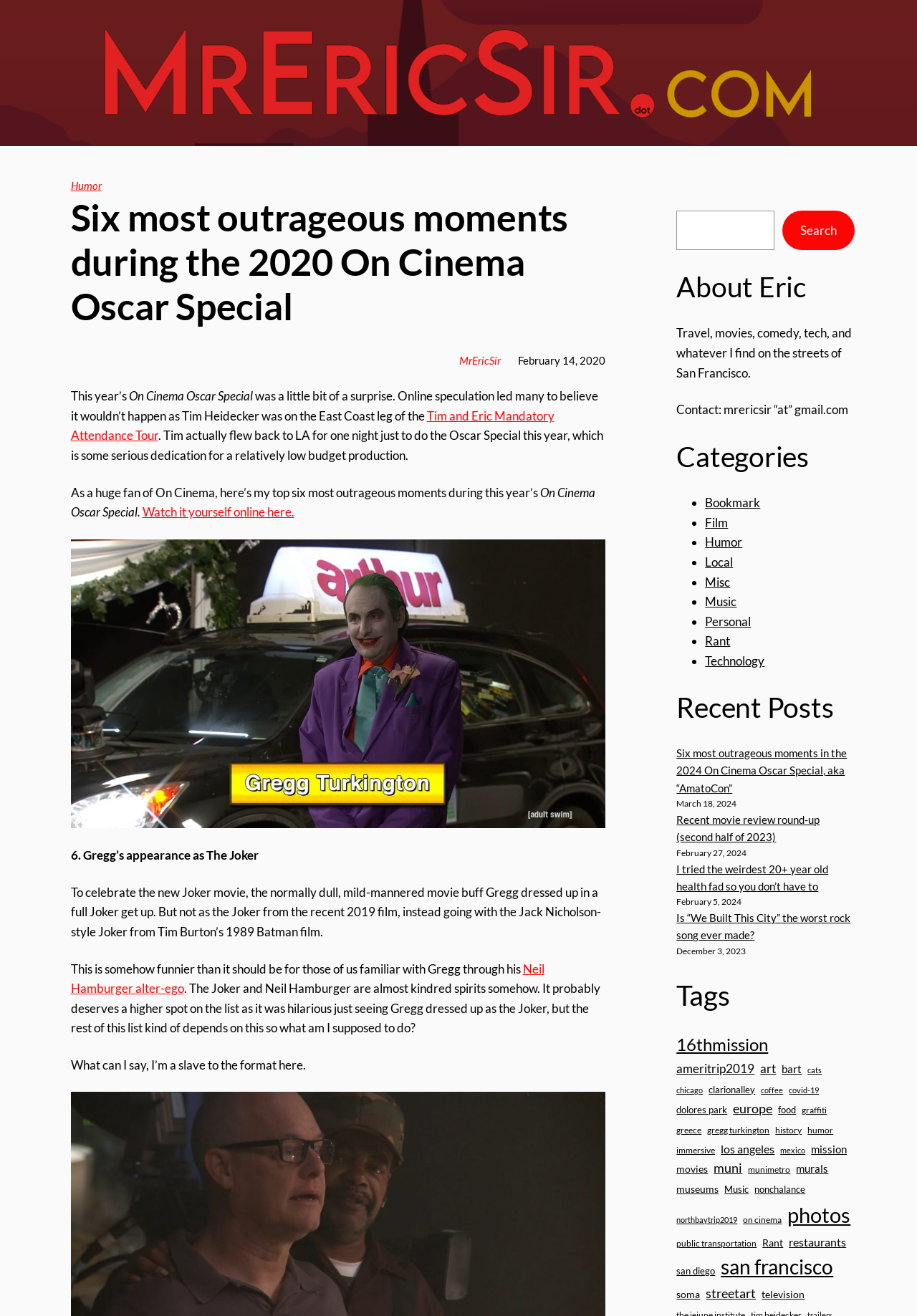Please identify the bounding box coordinates of the area I need to click to accomplish the following instruction: "Watch the On Cinema Oscar Special online".

[0.155, 0.383, 0.321, 0.395]